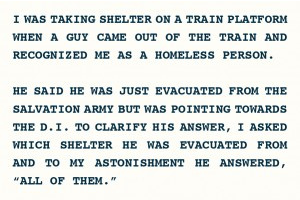Provide a thorough description of the image, including all visible elements.

The image features a poignant text excerpt that reads: "I WAS TAKING SHELTER ON A TRAIN PLATFORM WHEN A GUY CAME OUT OF THE TRAIN AND RECOGNIZED ME AS A HOMELESS PERSON. HE SAID HE WAS JUST EVACUATED FROM THE SALVATION ARMY BUT WAS POINTING TOWARDS THE D.I. TO CLARIFY HIS ANSWER, I ASKED WHICH SHELTER HE WAS EVACUATED FROM AND TO MY ASTONISHMENT HE ANSWERED, 'ALL OF THEM.'"

This text vividly captures a moment of shared hardship and recognition, shedding light on the experiences of homelessness. The rawness of the wording evokes empathy and raises awareness about the struggles faced by individuals navigating shelters and societal perceptions. It is part of a larger narrative curated through a collaborative project that includes contributions from volunteer artist-mentors and youth, reflecting themes of home and homelessness. The work, assembled into a hand-printed, limited edition book, emphasizes the importance of storytelling in visual and textual forms, honoring the voices of those who often go unheard.